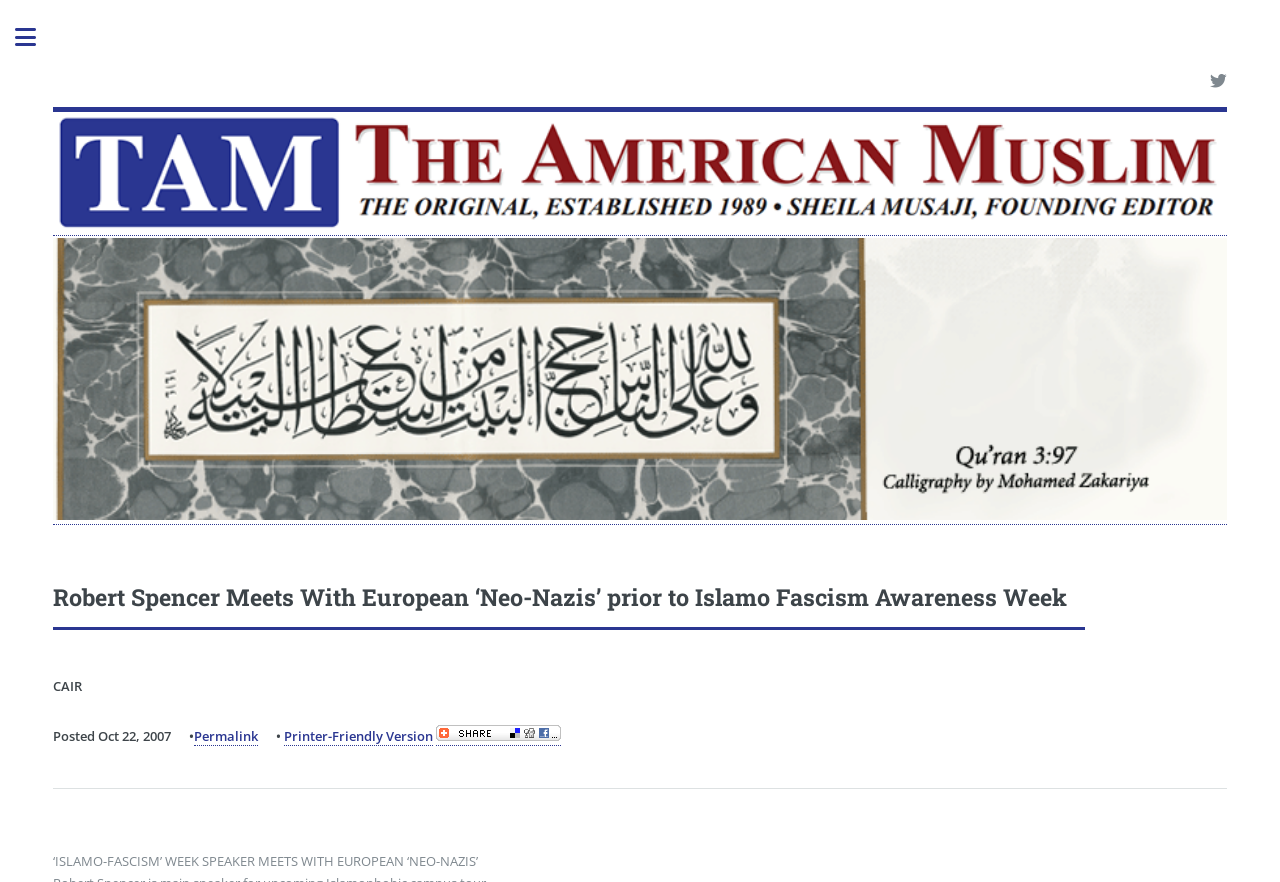Refer to the image and offer a detailed explanation in response to the question: Who is the author of the article?

The author of the article is not specified on the webpage. There is no mention of the author's name in the text or headings.